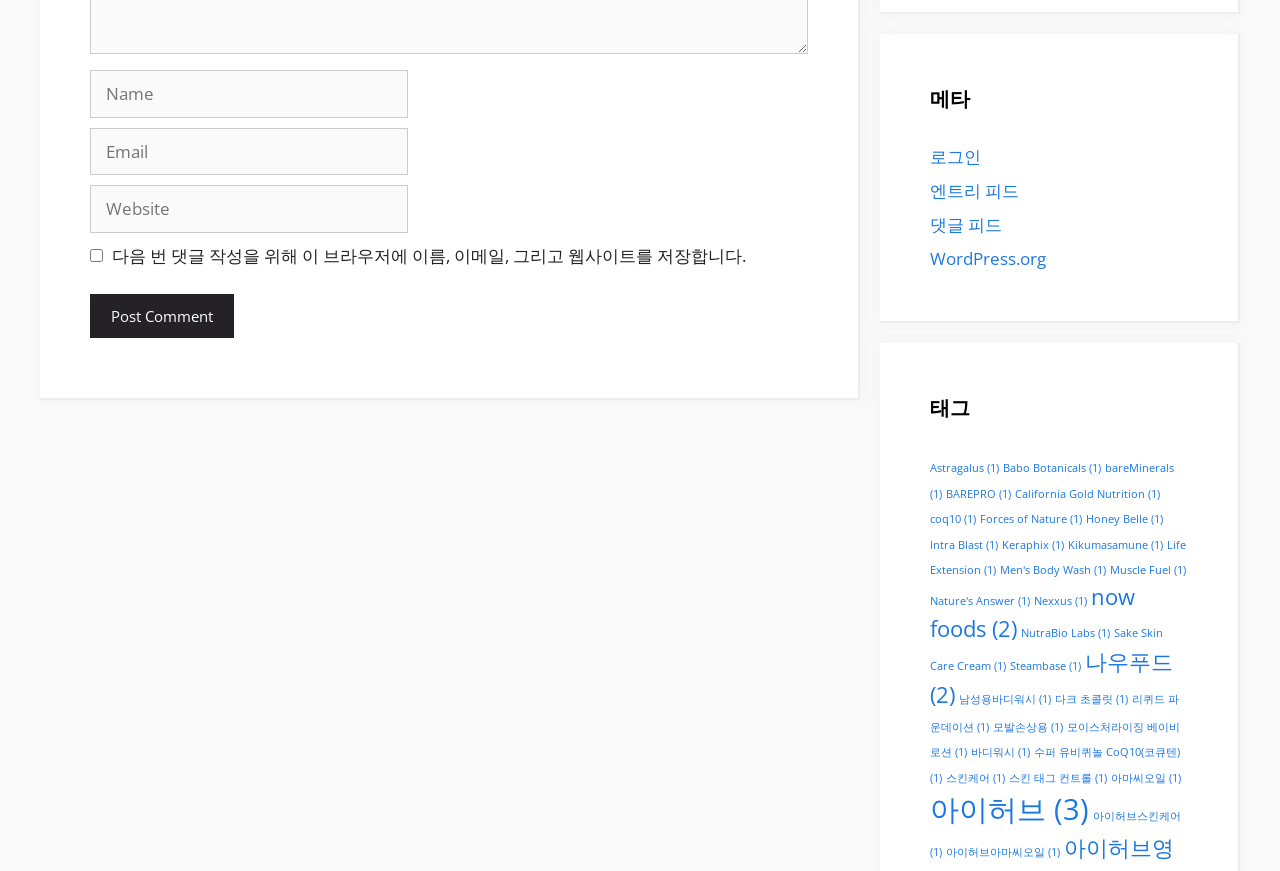Answer the question with a brief word or phrase:
How many links are under the '태그' heading?

28